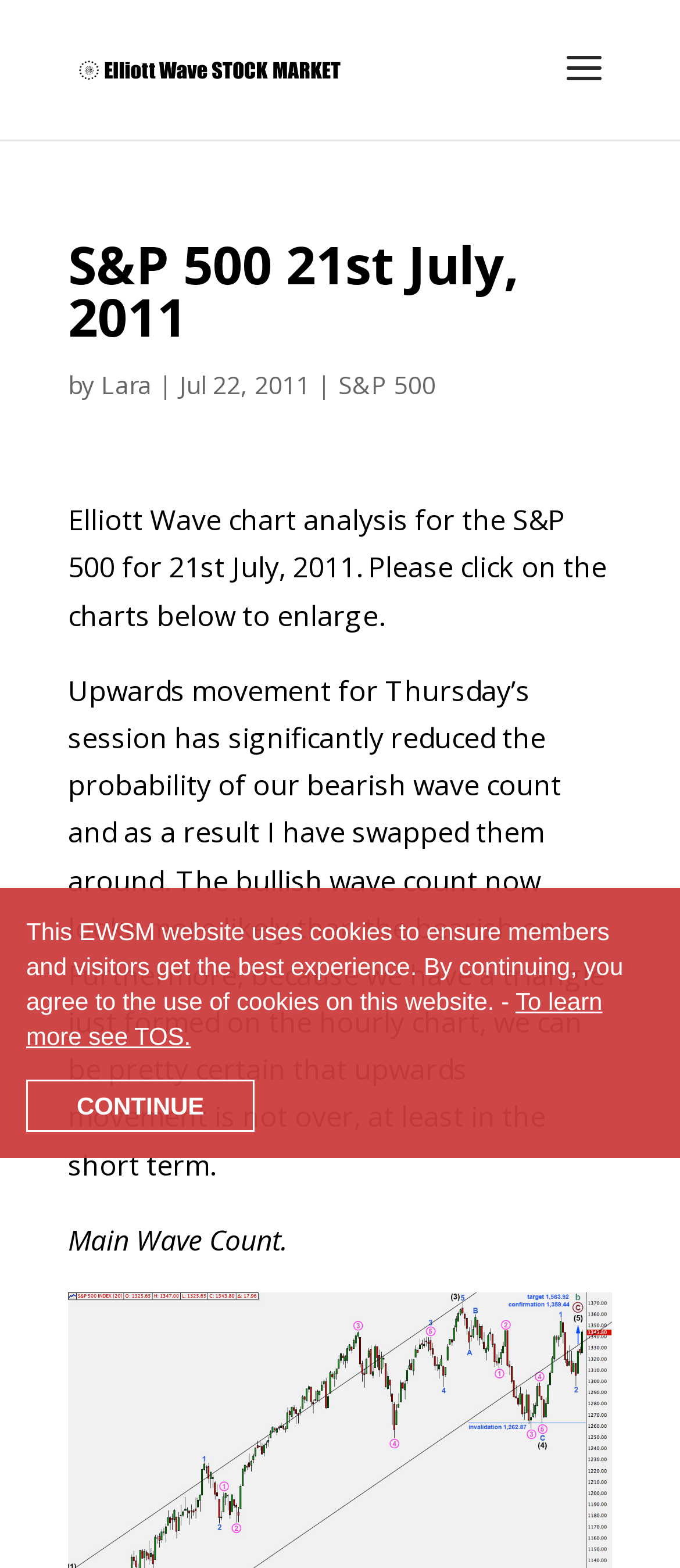Using the image as a reference, answer the following question in as much detail as possible:
What is the purpose of the charts below the analysis?

I found the purpose by reading the text 'Please click on the charts below to enlarge.' which indicates that the charts can be enlarged by clicking on them.